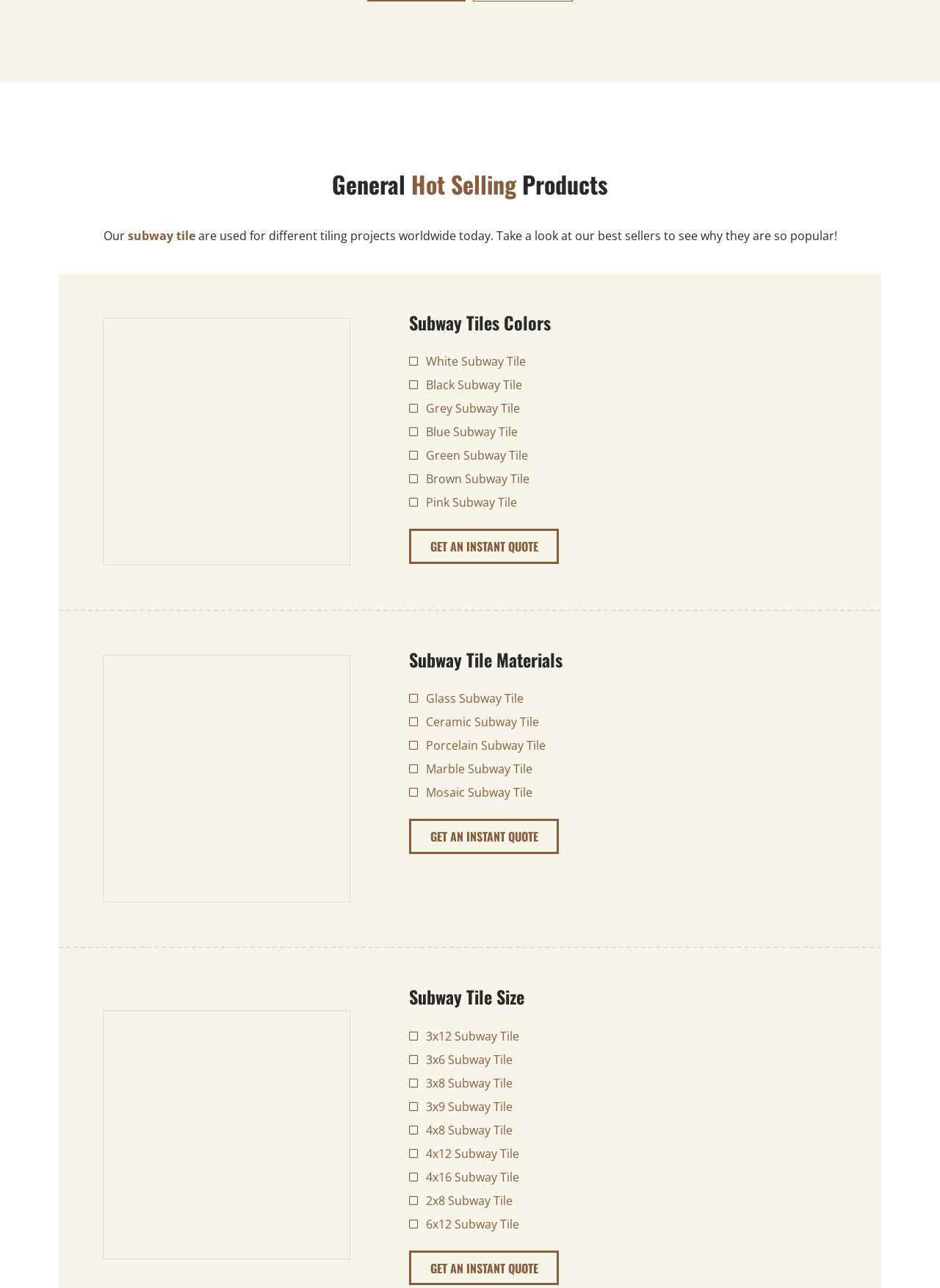Respond to the following question with a brief word or phrase:
What is the largest subway tile size listed?

4x16